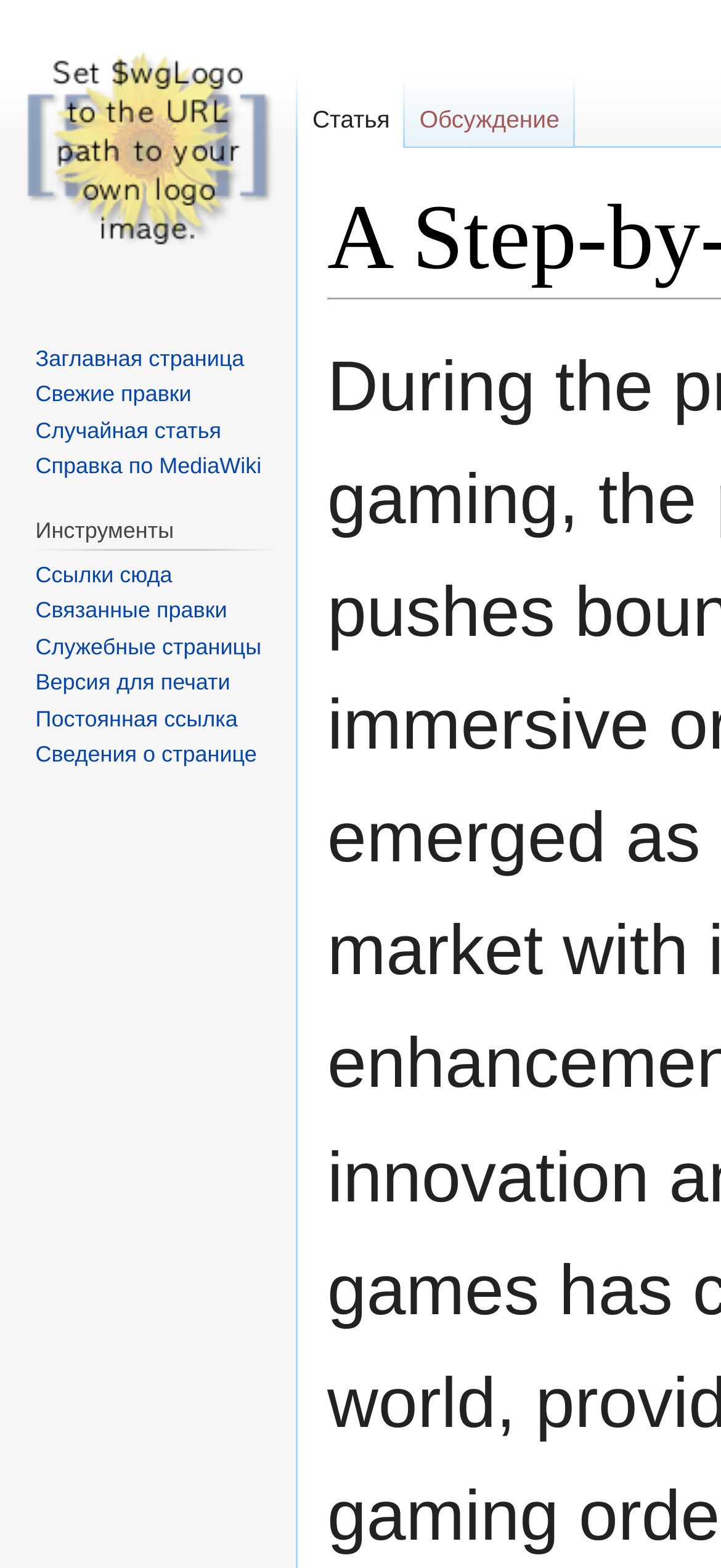Please specify the bounding box coordinates of the area that should be clicked to accomplish the following instruction: "check recent changes". The coordinates should consist of four float numbers between 0 and 1, i.e., [left, top, right, bottom].

[0.049, 0.243, 0.266, 0.26]